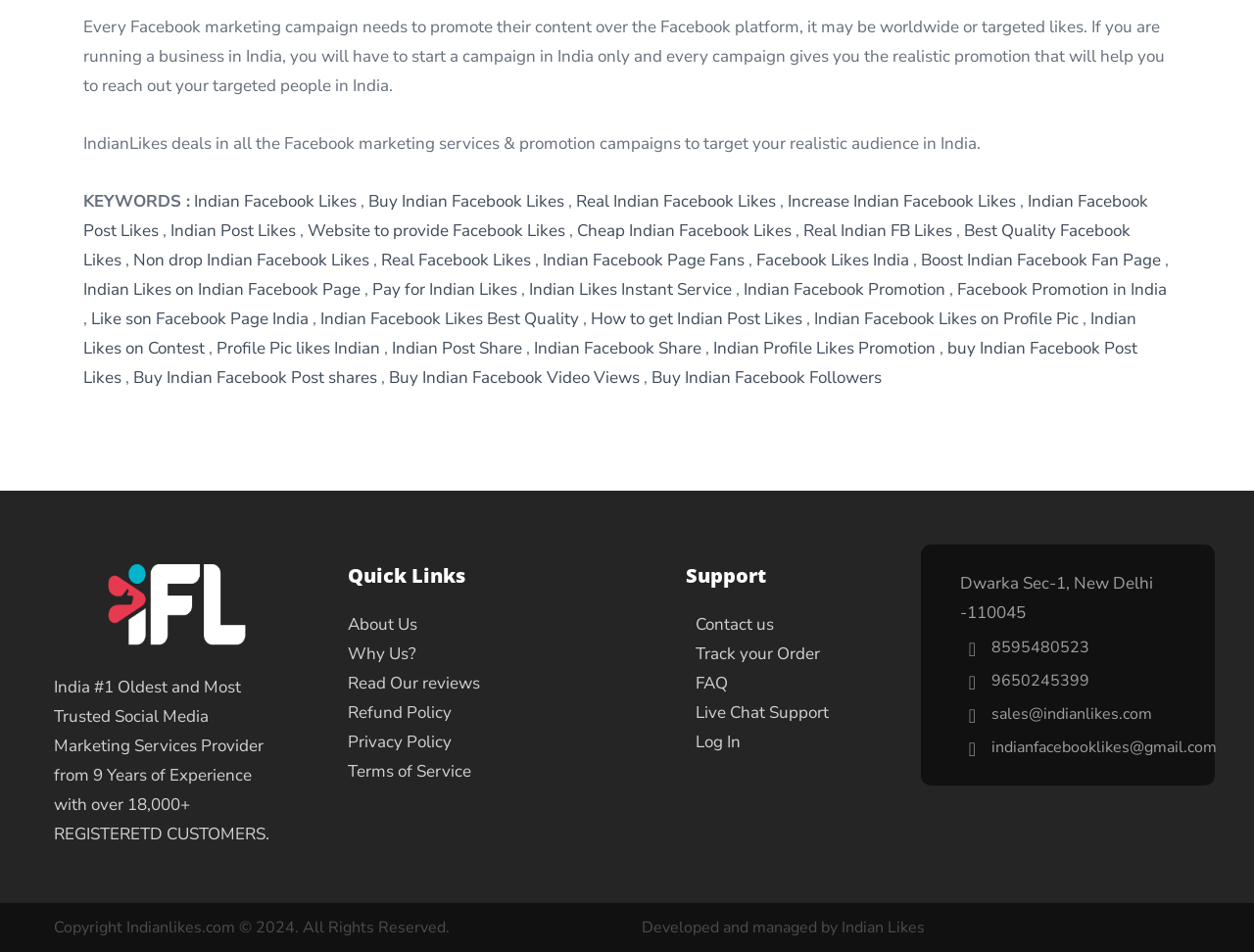Examine the image carefully and respond to the question with a detailed answer: 
What is the email address for sales inquiries?

The email address for sales inquiries is sales@indianlikes.com, as stated in the contact information section at the bottom of the webpage.